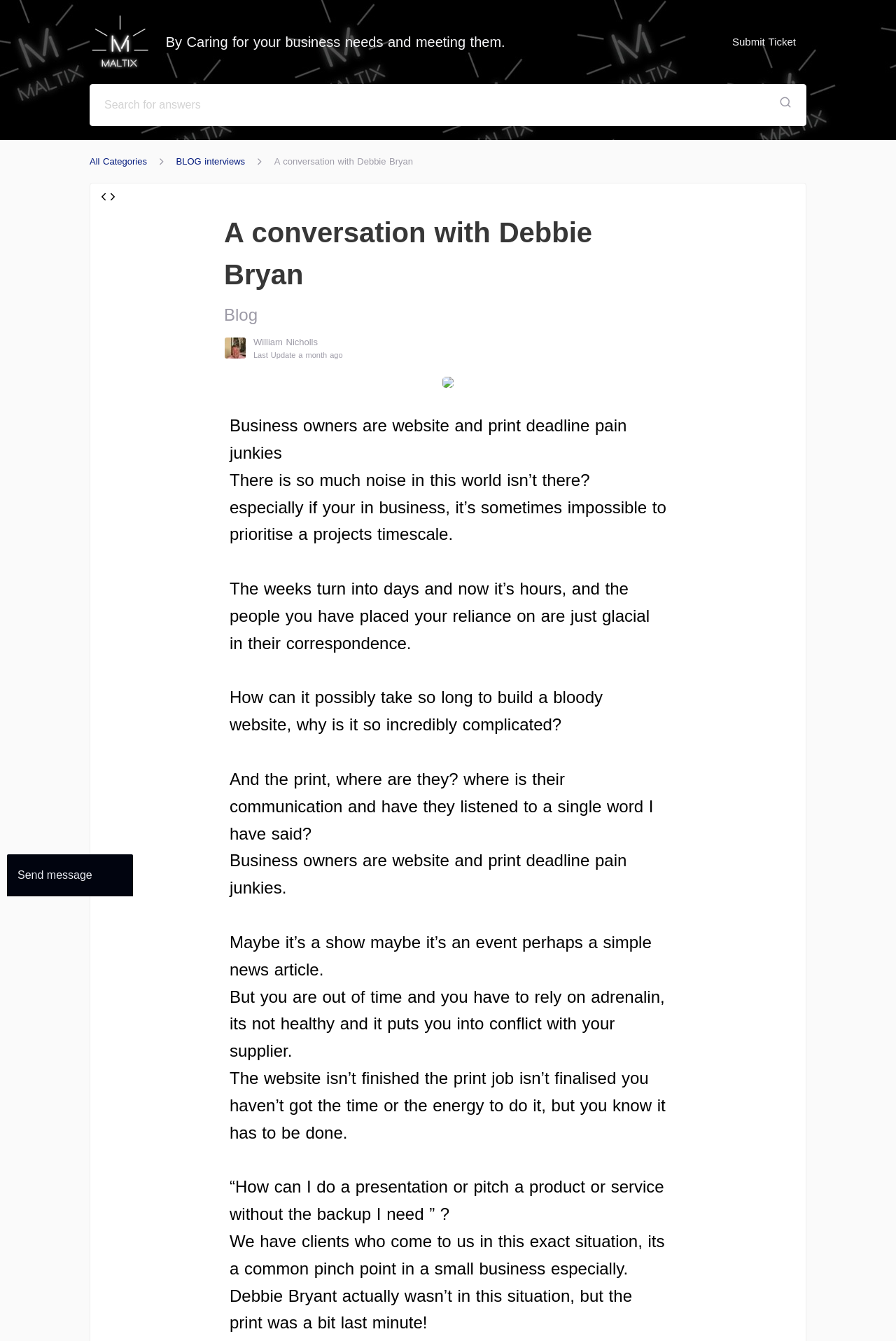Locate the bounding box of the UI element described by: "placeholder="Search for answers"" in the given webpage screenshot.

[0.116, 0.063, 0.854, 0.093]